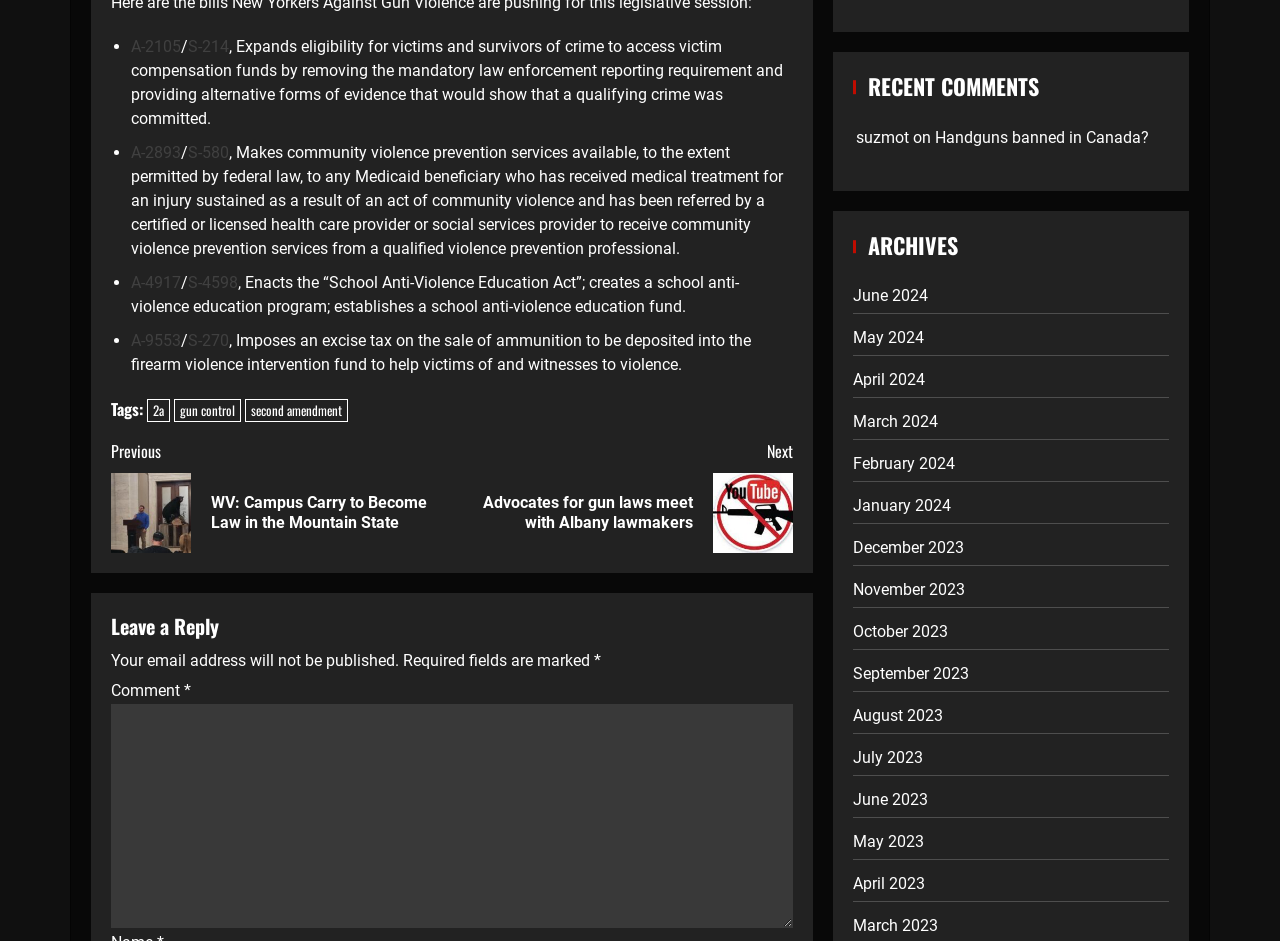Respond with a single word or phrase:
What is the topic of the webpage?

gun control